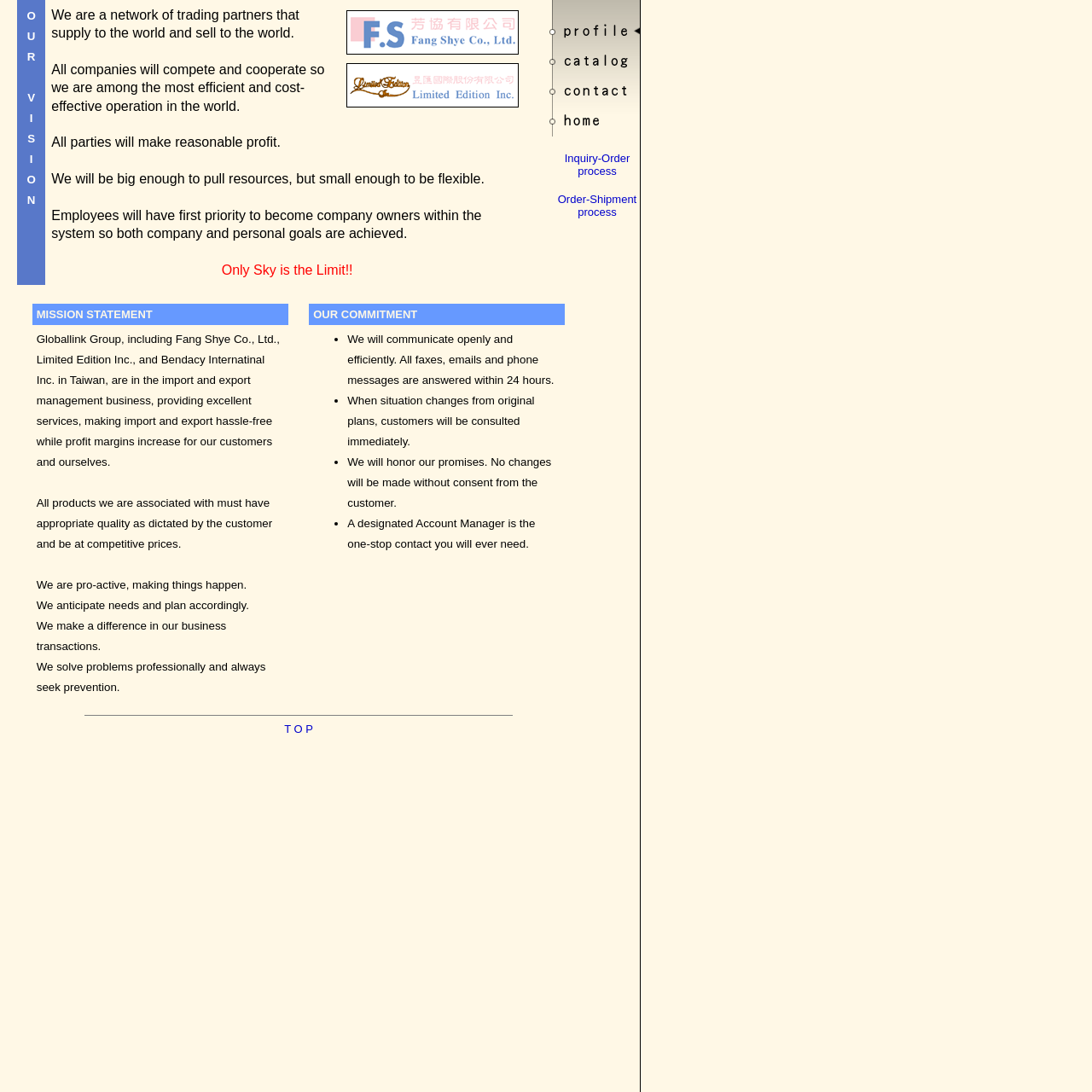Using the description "Appointments", locate and provide the bounding box of the UI element.

None